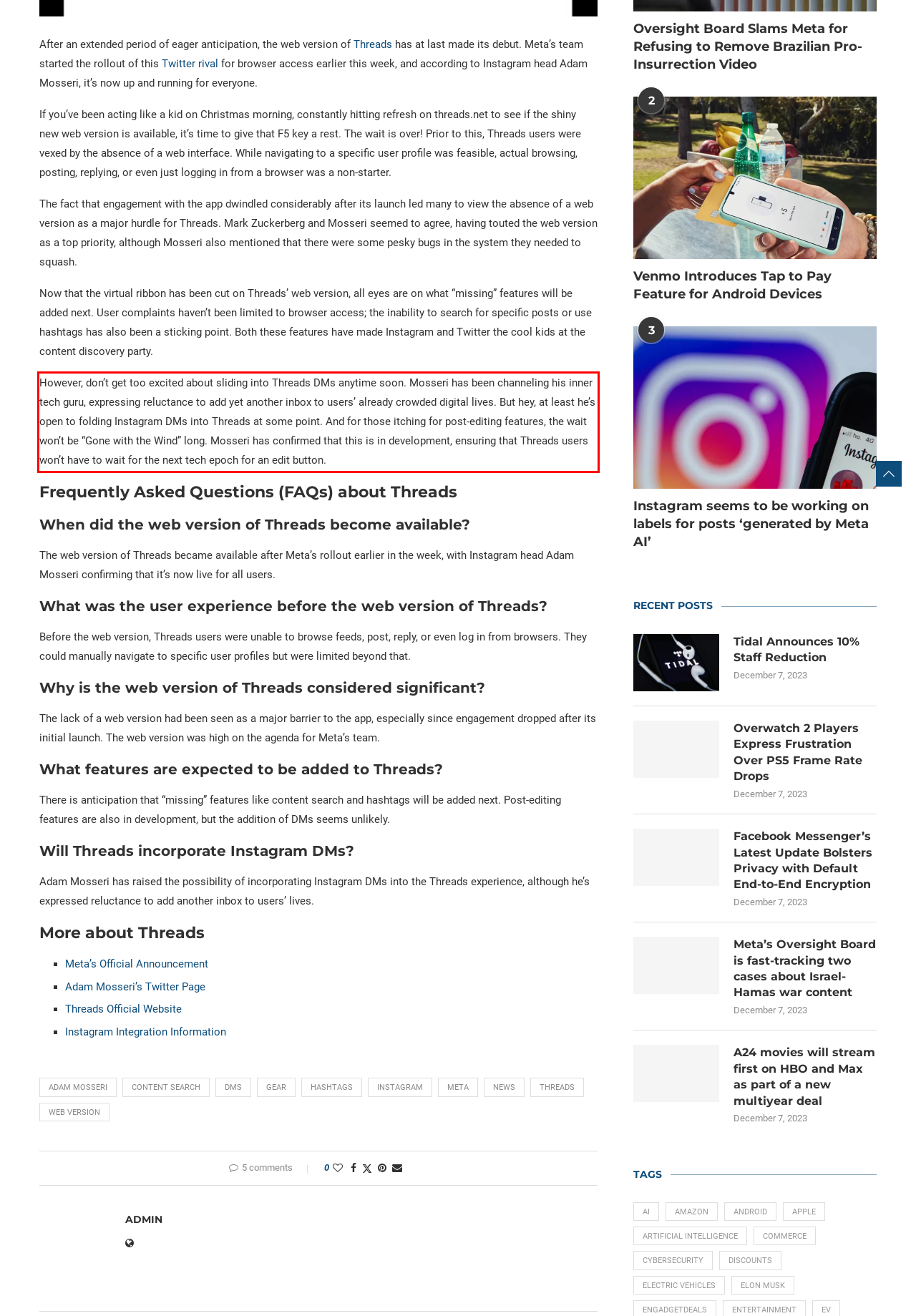Please identify and extract the text from the UI element that is surrounded by a red bounding box in the provided webpage screenshot.

However, don’t get too excited about sliding into Threads DMs anytime soon. Mosseri has been channeling his inner tech guru, expressing reluctance to add yet another inbox to users’ already crowded digital lives. But hey, at least he’s open to folding Instagram DMs into Threads at some point. And for those itching for post-editing features, the wait won’t be “Gone with the Wind” long. Mosseri has confirmed that this is in development, ensuring that Threads users won’t have to wait for the next tech epoch for an edit button.